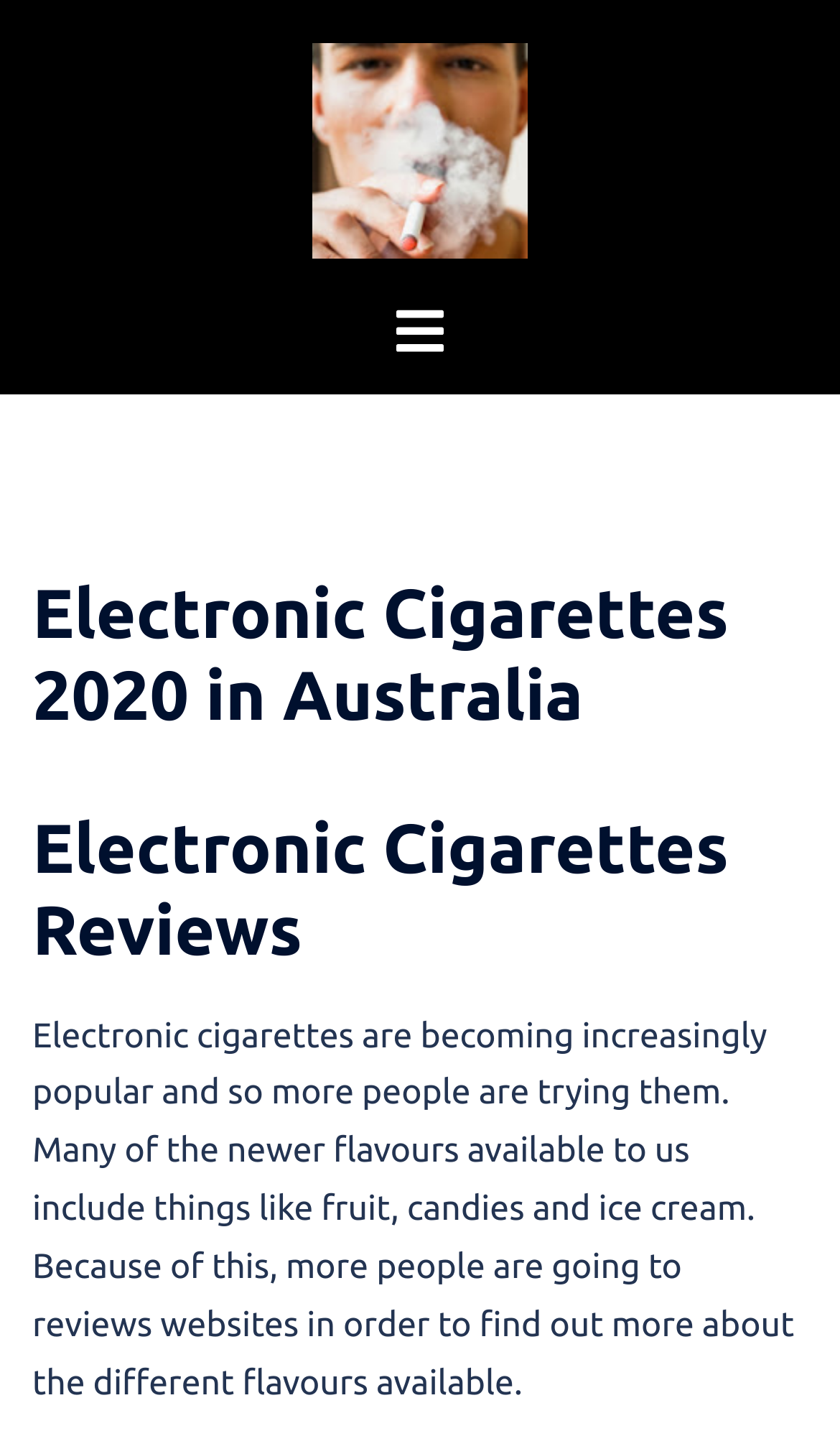What is the purpose of the toggle menu?
Answer the question with a thorough and detailed explanation.

The toggle menu is typically used to navigate through the webpage's content, and based on its position and description, it is likely that it serves this purpose on this webpage.